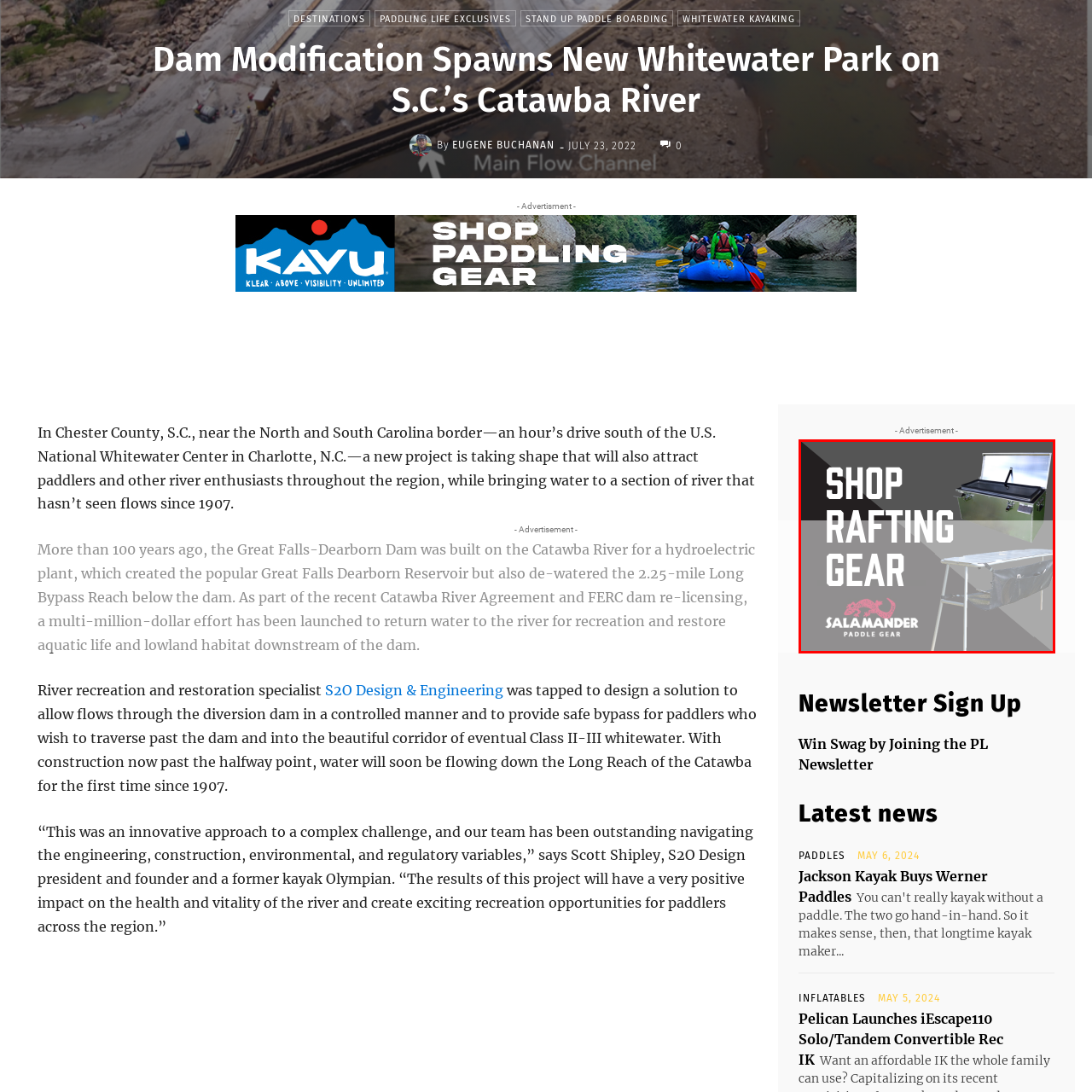Create an extensive caption describing the content of the image outlined in red.

The image features a promotional advertisement for Salamander Paddle Gear, showcasing their rafting gear products. It displays a sleek metal box with a lid, likely designed for storage or transport of rafting equipment, alongside a folding table that appears to be equipped for outdoor use. Overlaid on the image in bold white letters are the words "SHOP RAFTING GEAR," emphasizing the call to action. The Salamander logo, characterized by a pink lizard, is prominently positioned at the bottom, reinforcing the brand identity. This advertisement invites adventure enthusiasts to explore high-quality rafting gear suitable for various outdoor activities.